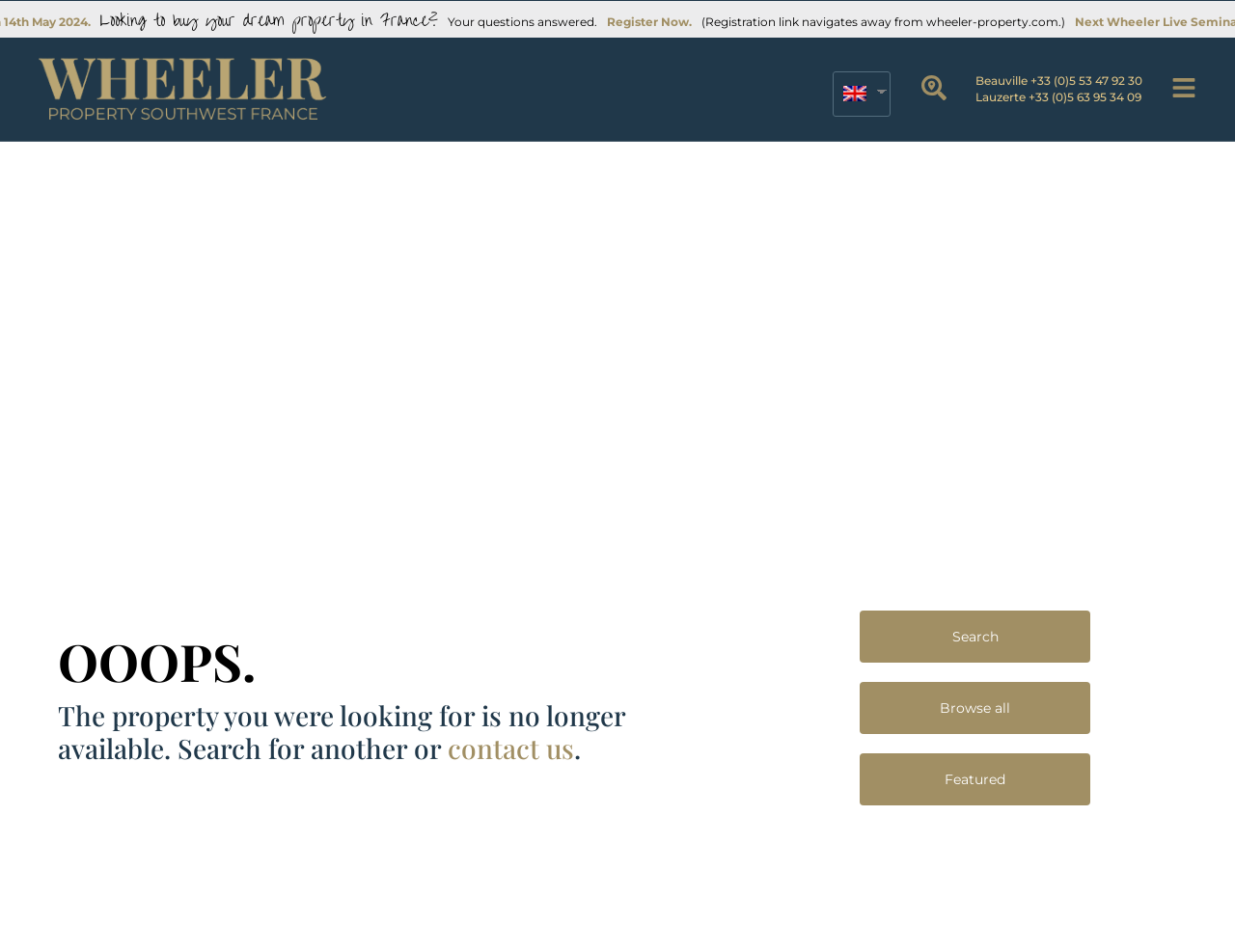What is the purpose of the 'contact us' link?
Please respond to the question with a detailed and thorough explanation.

I inferred the purpose of the 'contact us' link by looking at its context within the paragraph that informs the user that the property they were looking for is no longer available. The link is provided as an alternative action for the user to take, suggesting that it is meant for contacting the website or its representatives.